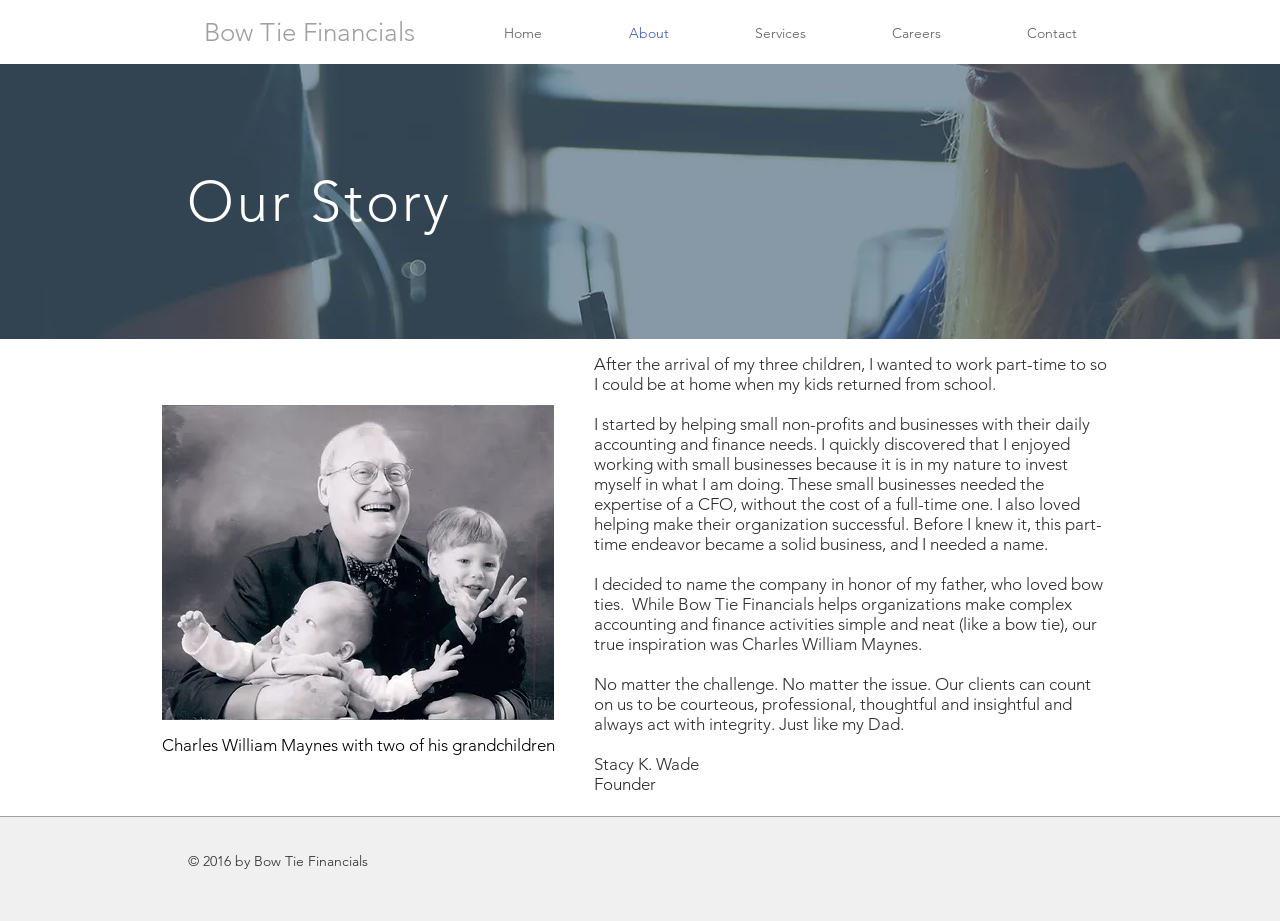Provide the bounding box coordinates for the area that should be clicked to complete the instruction: "Share this article on Facebook".

None